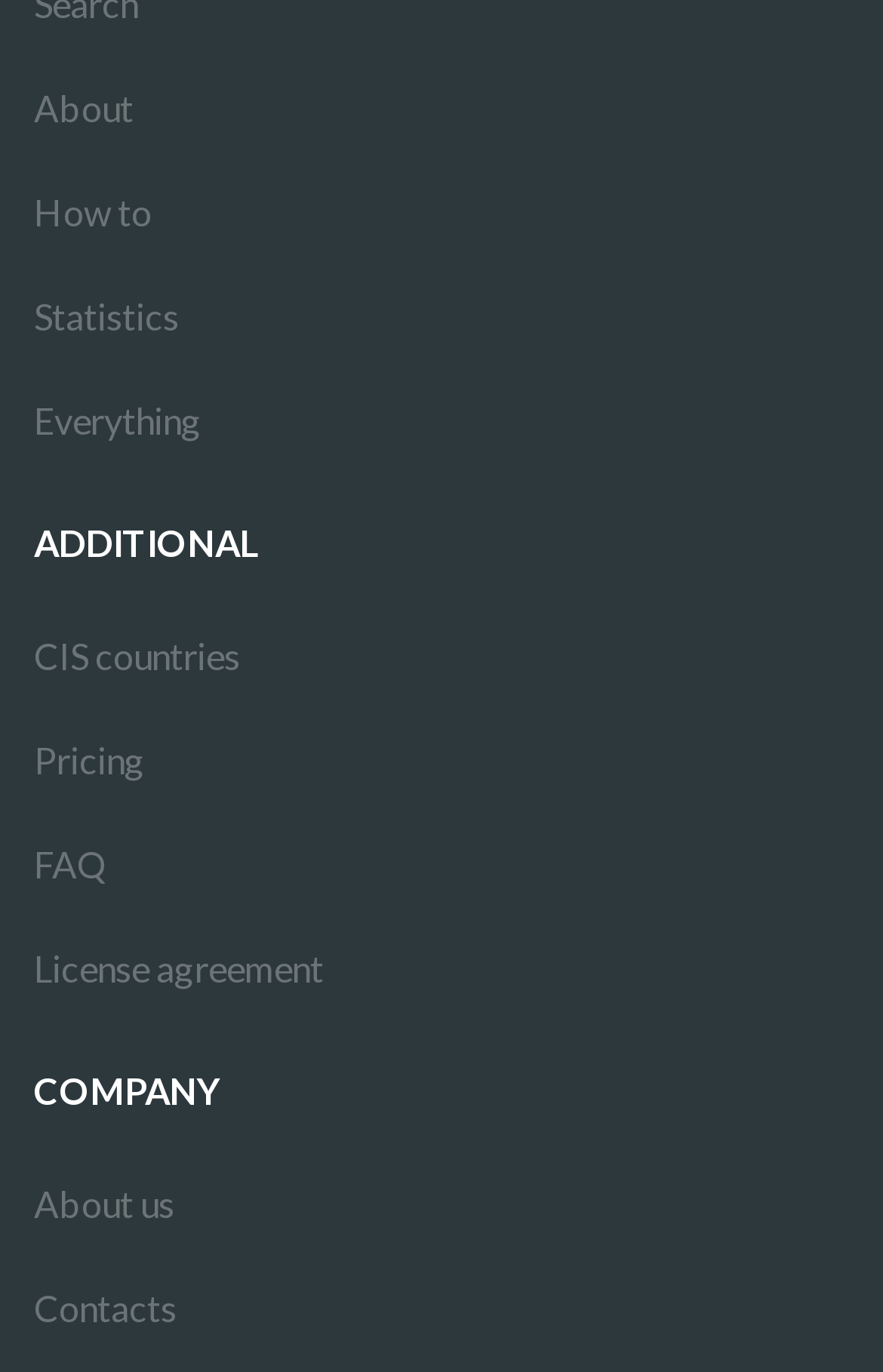Please identify the bounding box coordinates for the region that you need to click to follow this instruction: "view statistics".

[0.038, 0.194, 0.962, 0.27]